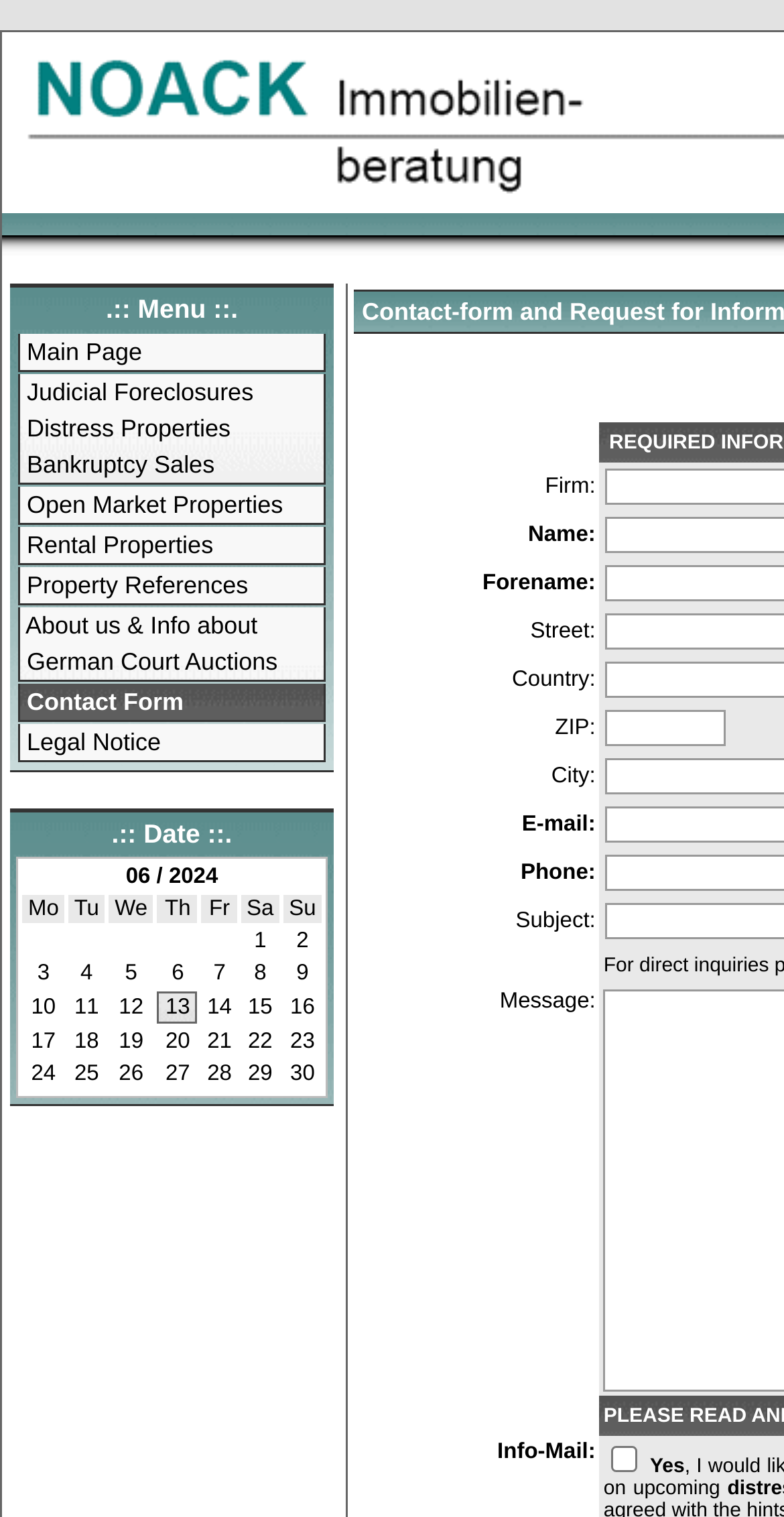Create an elaborate caption that covers all aspects of the webpage.

The webpage is titled "NOACK Immobilienberatung - Contact-form and Request for Information". At the top, there is a small image and a link to "NOACK Immobilienberatung" with a larger image beside it. Below this, there is a menu section with several links, including "Main Page", "Judicial Foreclosures Distress Properties Bankruptcy Sales", "Open Market Properties", "Rental Properties", "Property References", "About us & Info about German Court Auctions", "Contact Form", and "Legal Notice".

To the right of the menu section, there is a calendar table displaying the dates for June 2024. The calendar is organized into rows and columns, with the days of the week (Monday to Sunday) listed across the top and the dates listed below. Each date is a link.

There are no other images or text on the page besides the menu links and the calendar. The overall layout is organized and easy to navigate, with clear headings and concise text.